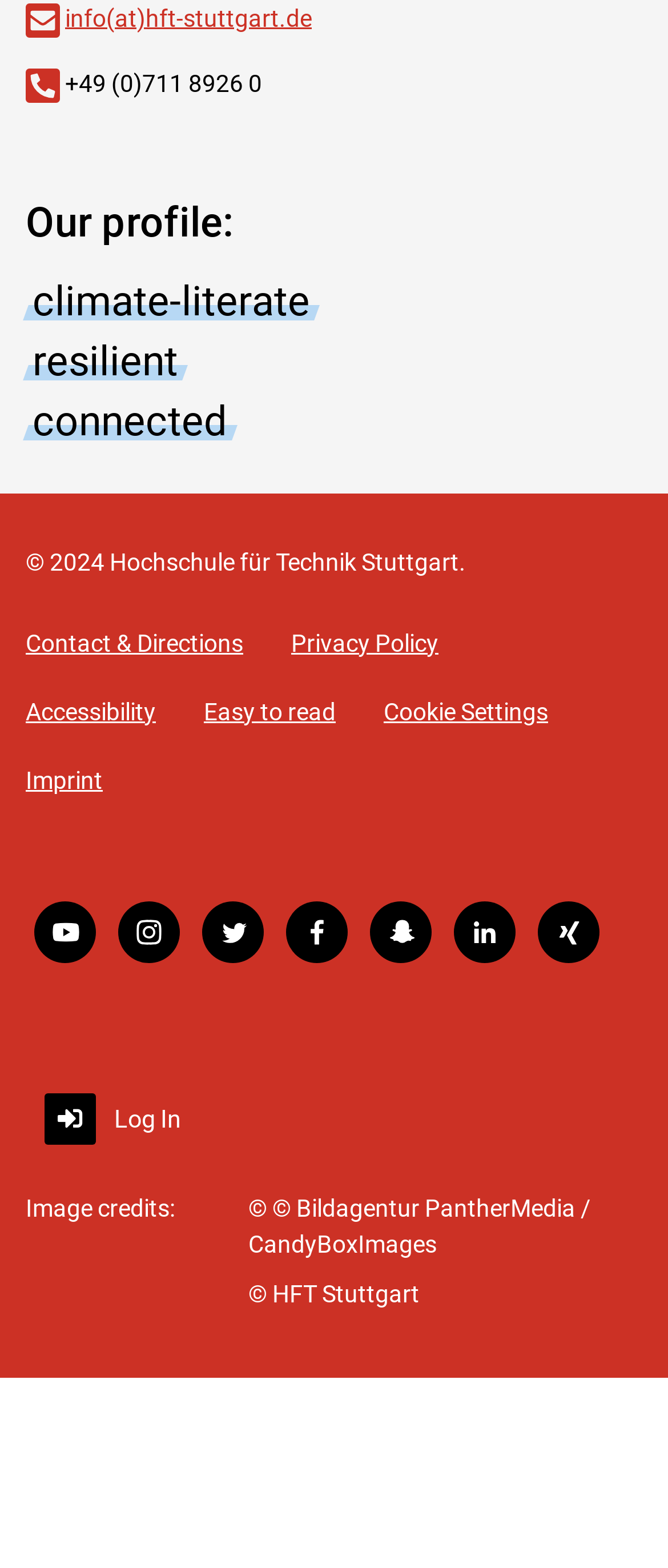Show me the bounding box coordinates of the clickable region to achieve the task as per the instruction: "Send an email to info@hft-stuttgart.de".

[0.097, 0.002, 0.467, 0.02]